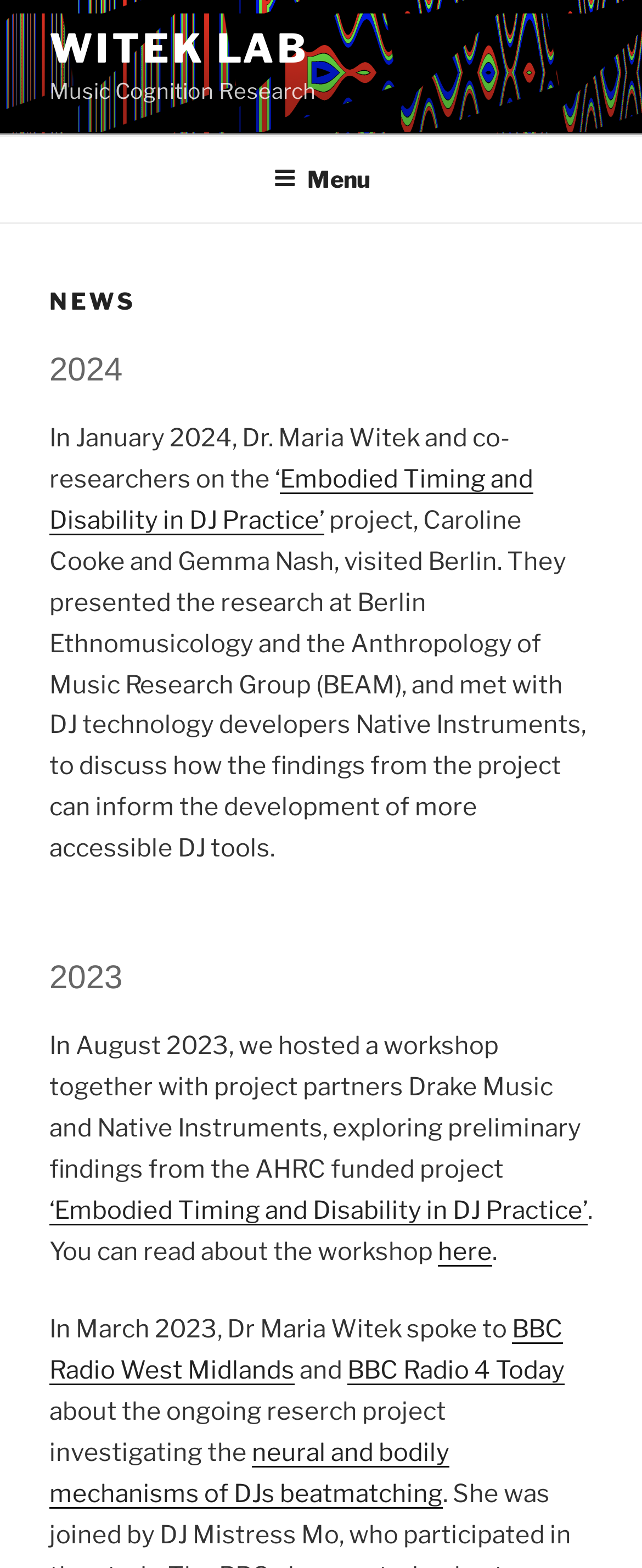How many links are there in the 2024 section?
Using the details shown in the screenshot, provide a comprehensive answer to the question.

By examining the 2024 section, we can see that there is only one link, which is 'Embodied Timing and Disability in DJ Practice’.